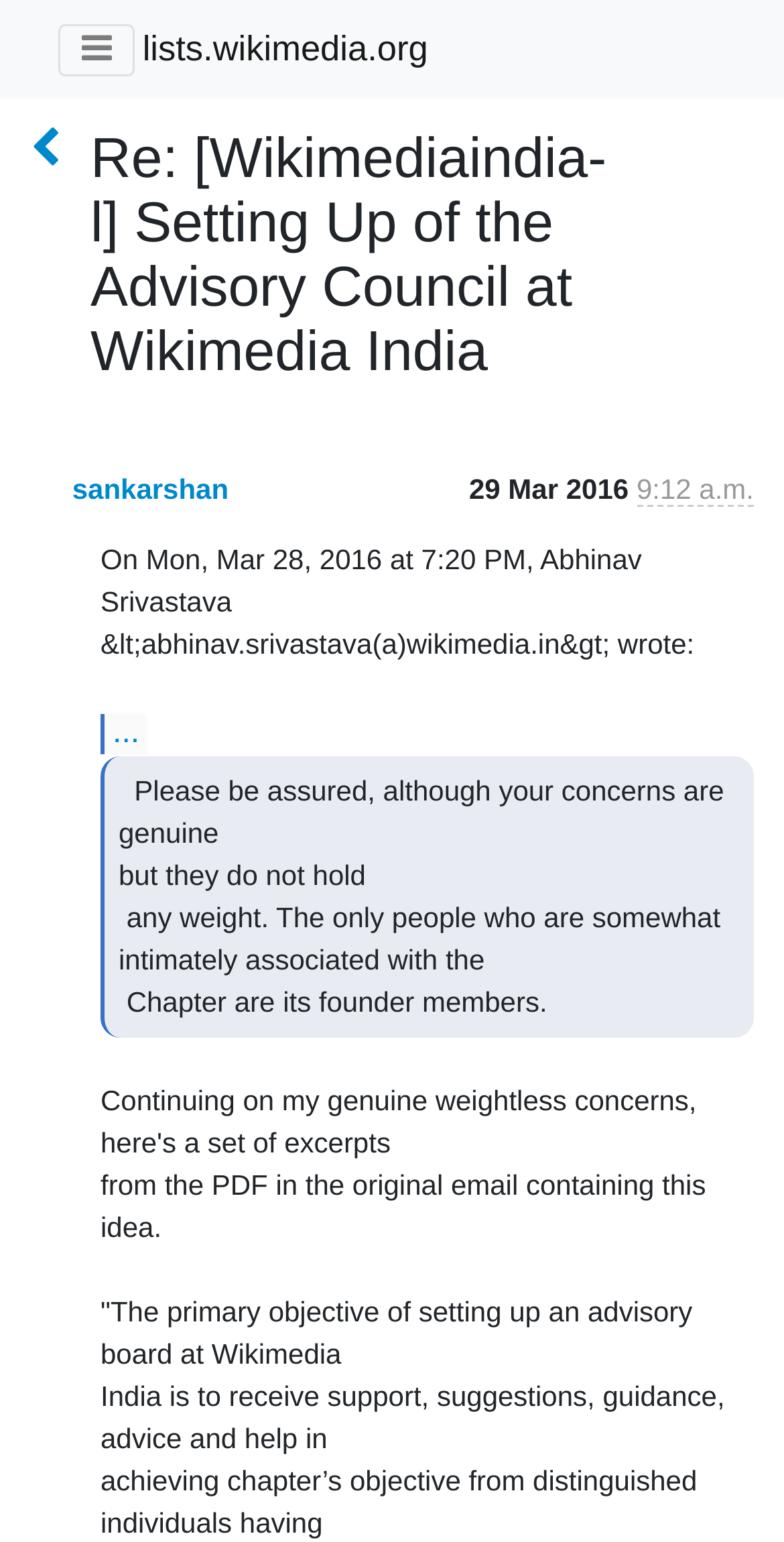Using the provided element description, identify the bounding box coordinates as (top-left x, top-left y, bottom-right x, bottom-right y). Ensure all values are between 0 and 1. Description: thread

[0.038, 0.085, 0.077, 0.113]